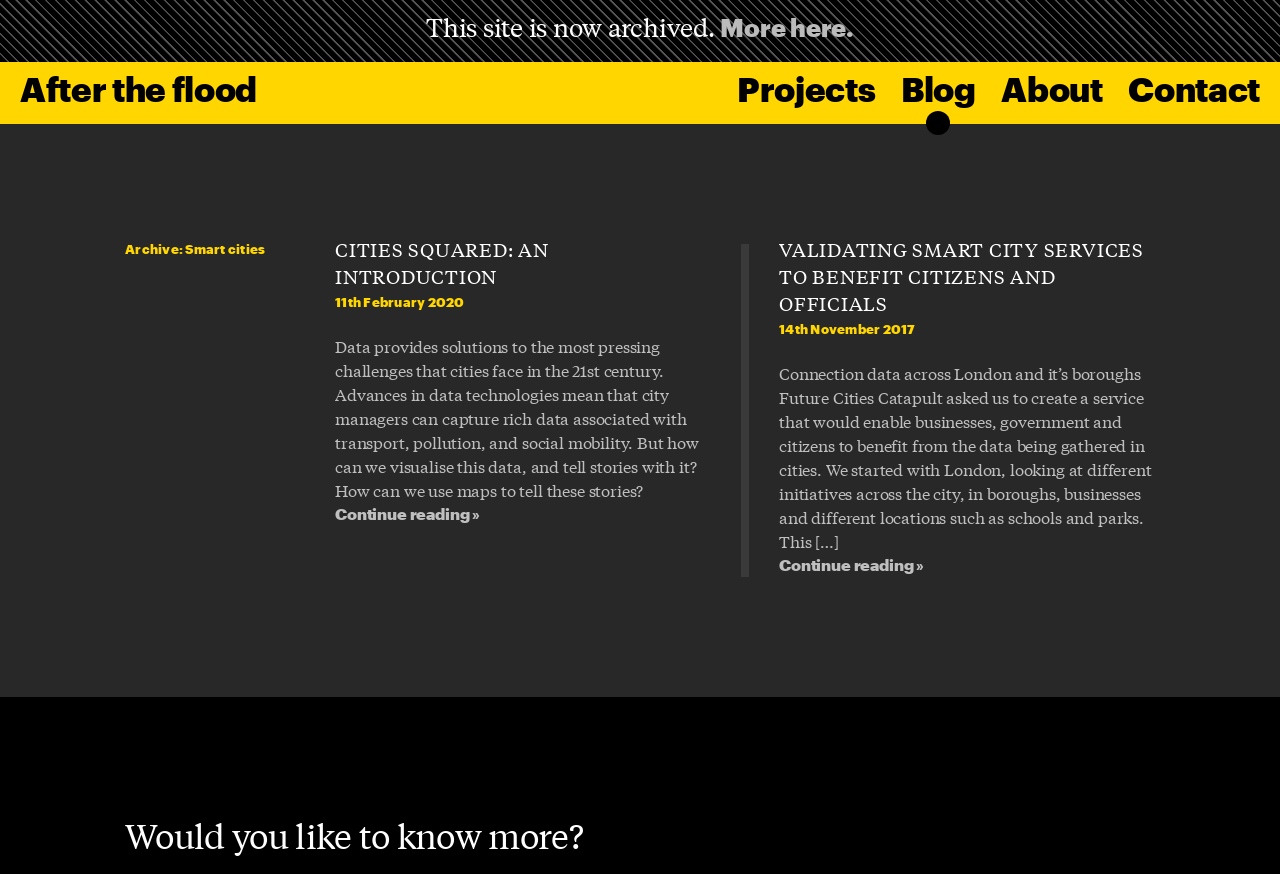What is the topic of the first article on the page?
Utilize the information in the image to give a detailed answer to the question.

I found a StaticText element with the text 'Archive: Smart cities' and its bounding box coordinates are [0.098, 0.275, 0.207, 0.293]. This suggests that the first article on the page is related to smart cities.